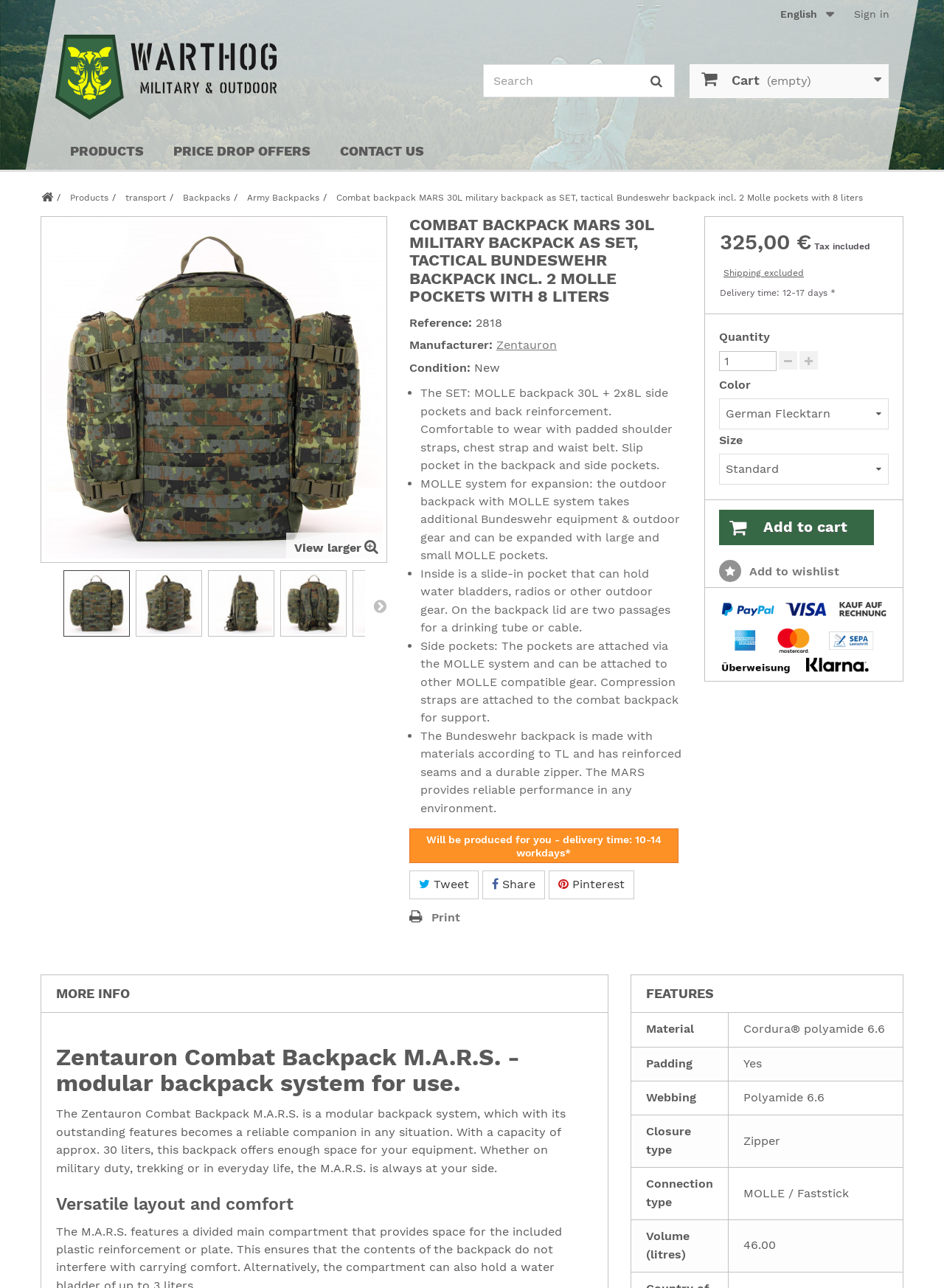Answer the question below with a single word or a brief phrase: 
What is the material of the combat backpack?

According to TL